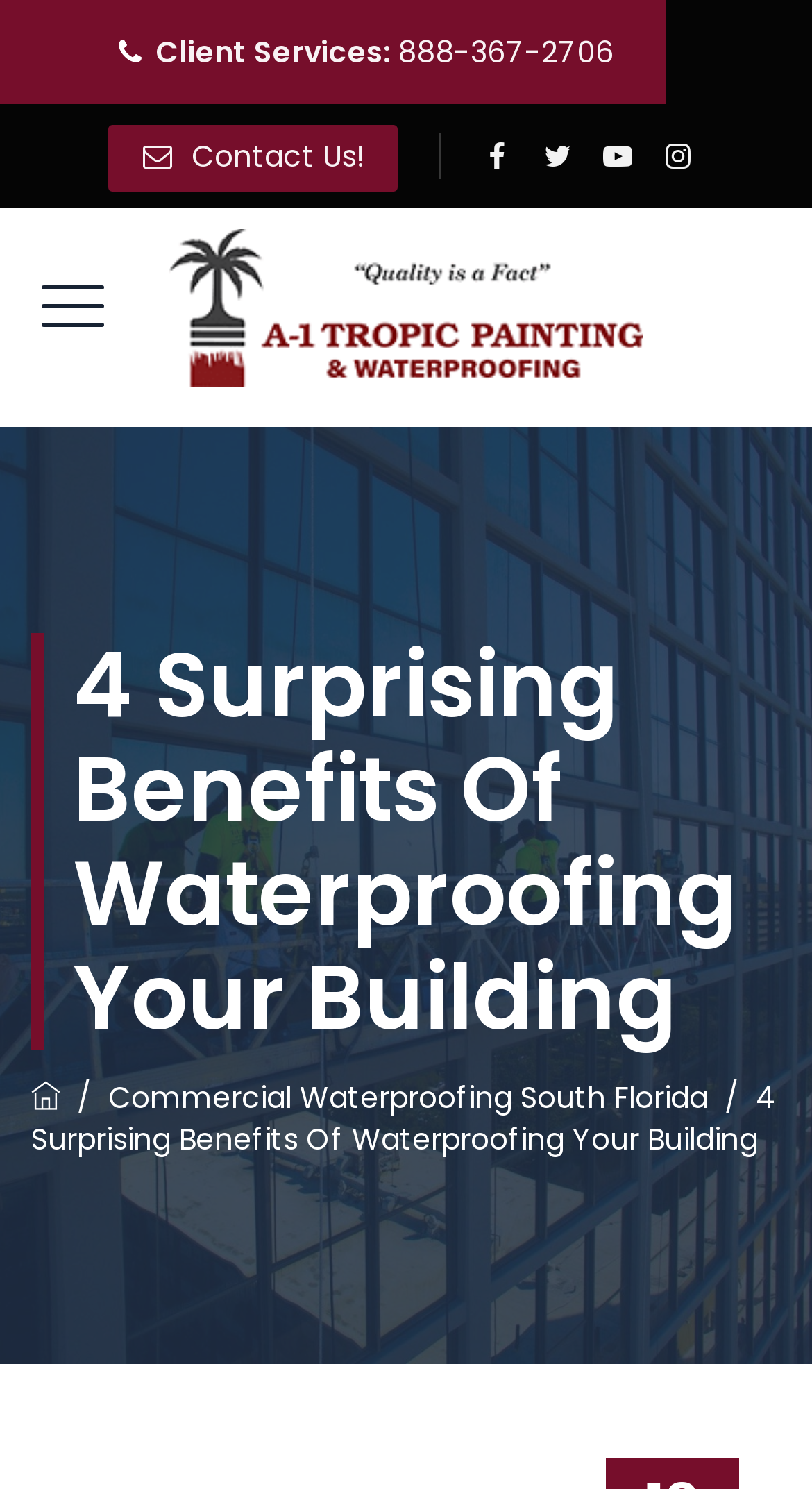Reply to the question with a brief word or phrase: What social media platforms are available?

Facebook, Twitter, LinkedIn, Instagram